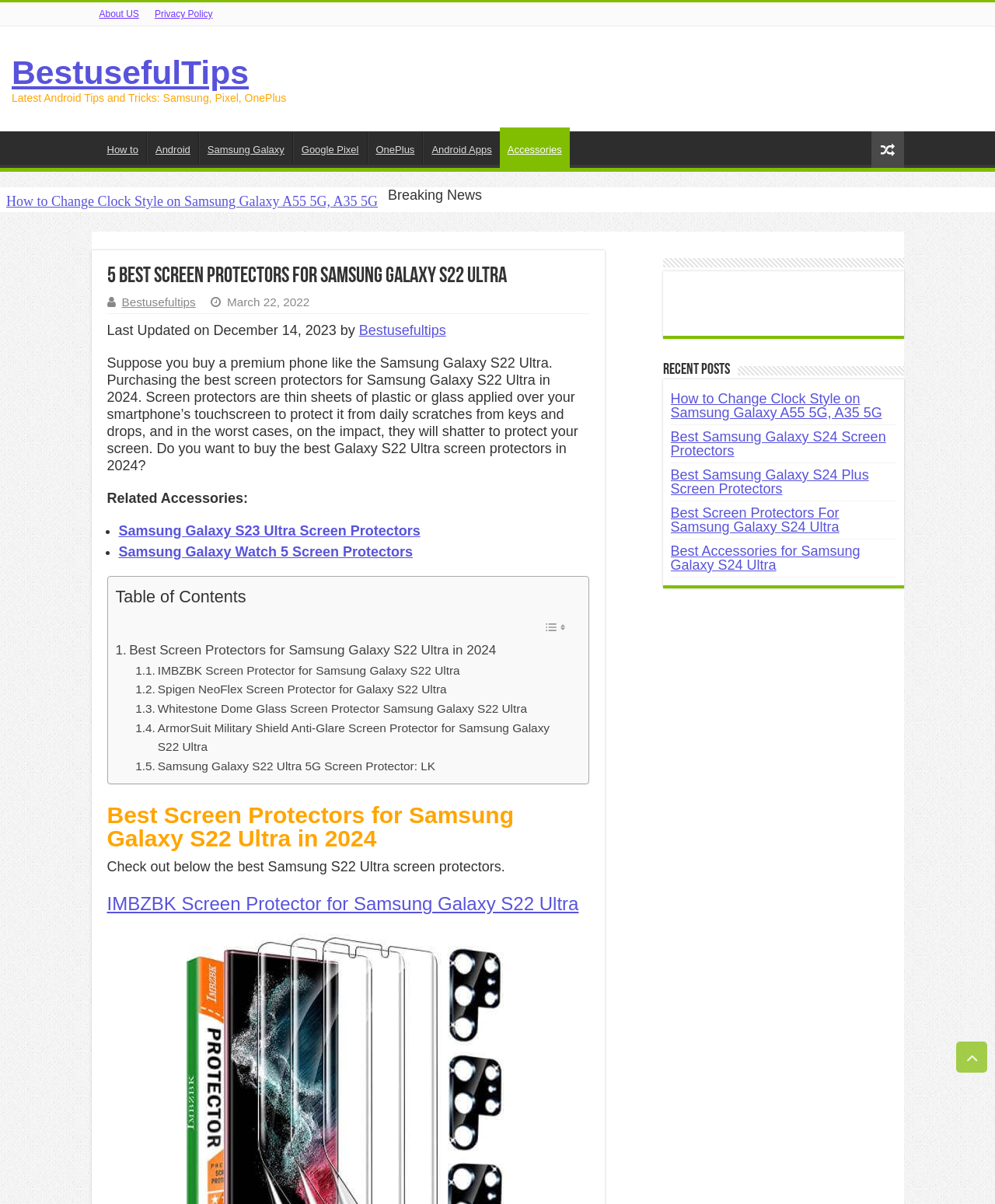What is the date of the last update?
Provide a comprehensive and detailed answer to the question.

The webpage indicates that the content was last updated on December 14, 2023, as mentioned in the 'Last Updated on' section.